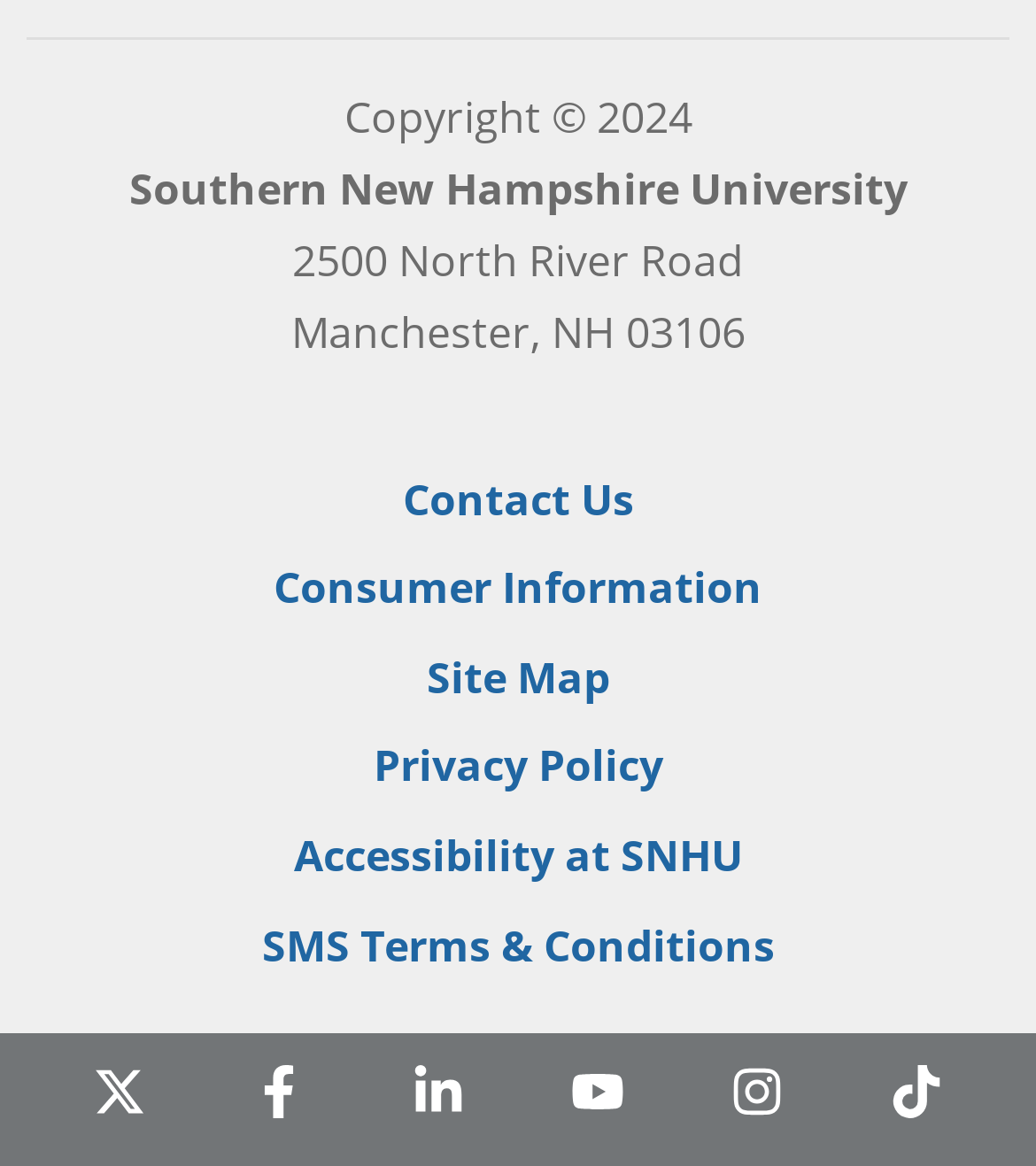Bounding box coordinates should be provided in the format (top-left x, top-left y, bottom-right x, bottom-right y) with all values between 0 and 1. Identify the bounding box for this UI element: Accessibility at SNHU

[0.253, 0.697, 0.747, 0.773]